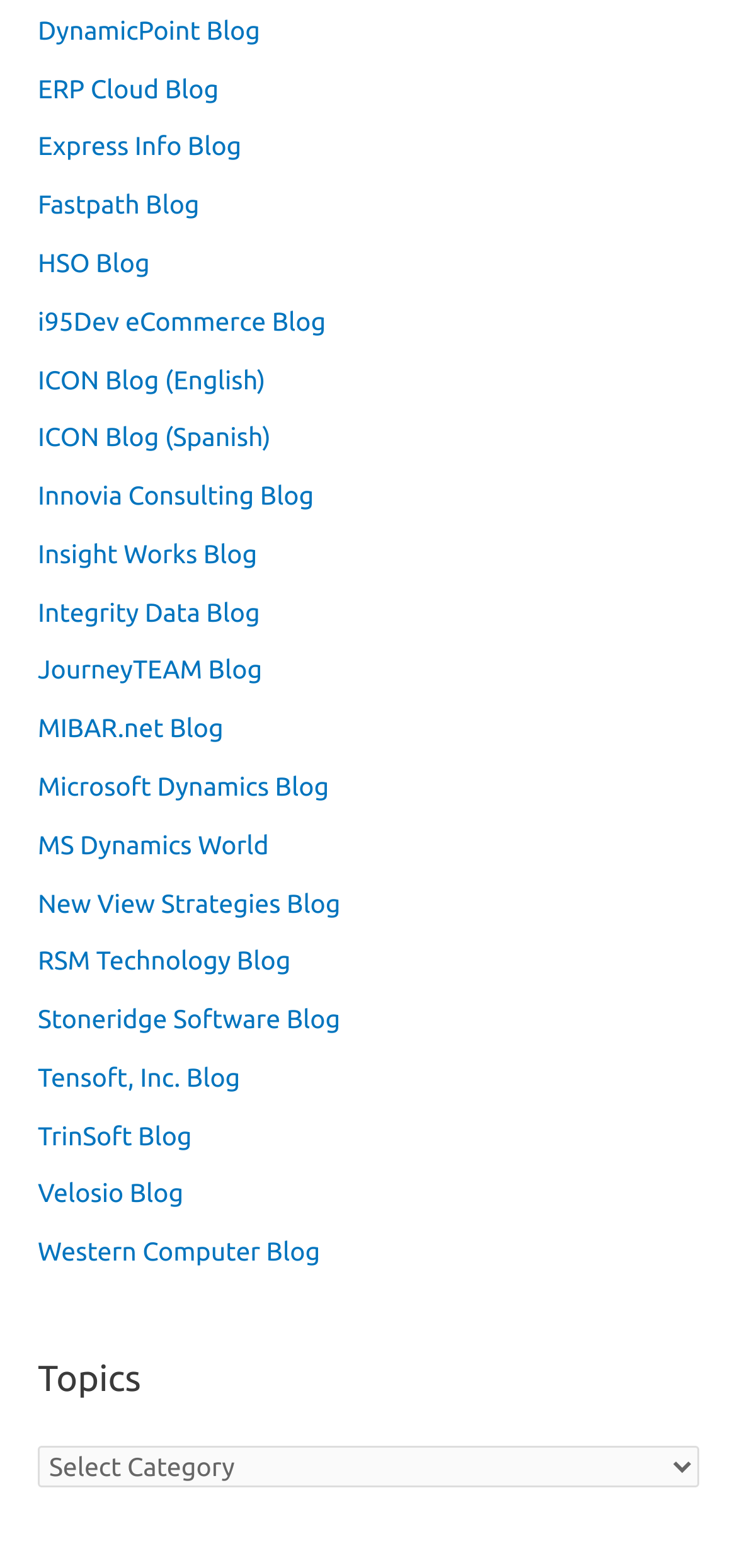Can you show the bounding box coordinates of the region to click on to complete the task described in the instruction: "go to DynamicPoint Blog"?

[0.051, 0.009, 0.353, 0.029]